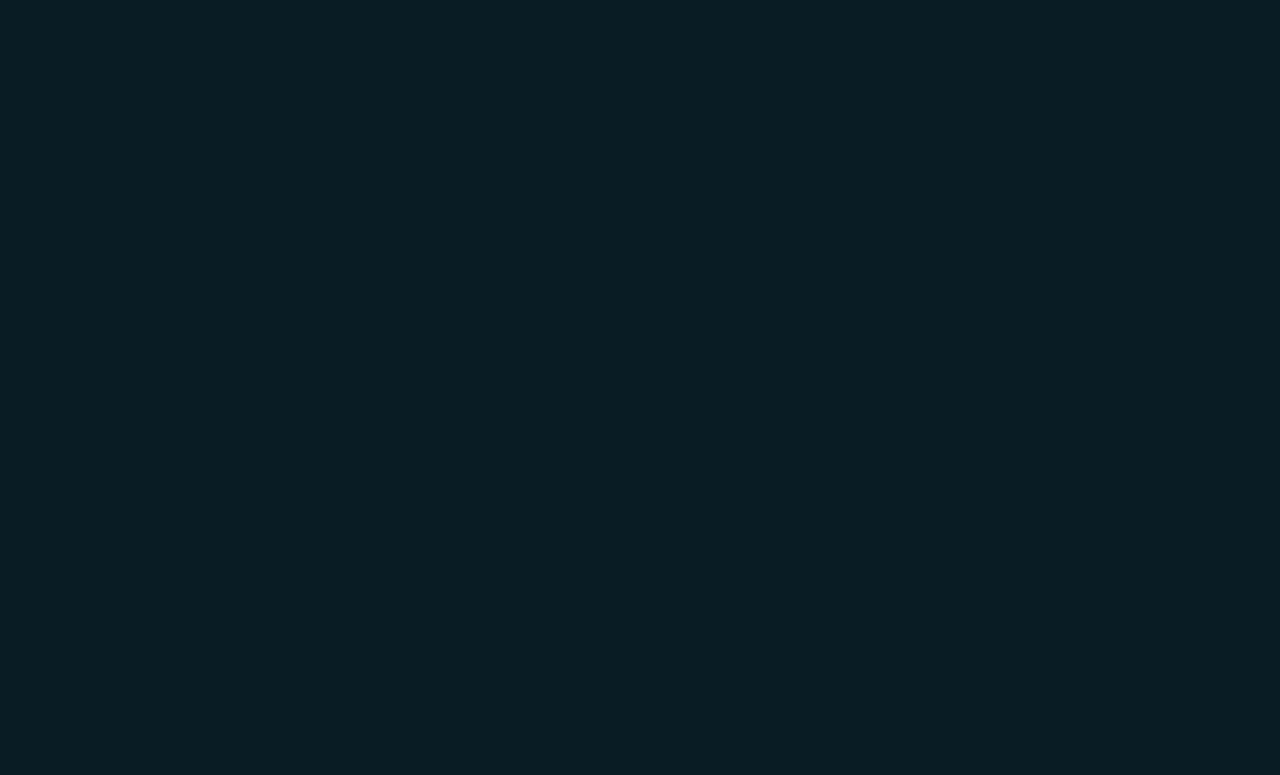What is the company's postal address?
Provide a short answer using one word or a brief phrase based on the image.

PO Box 1696, Irmo, SC 29063